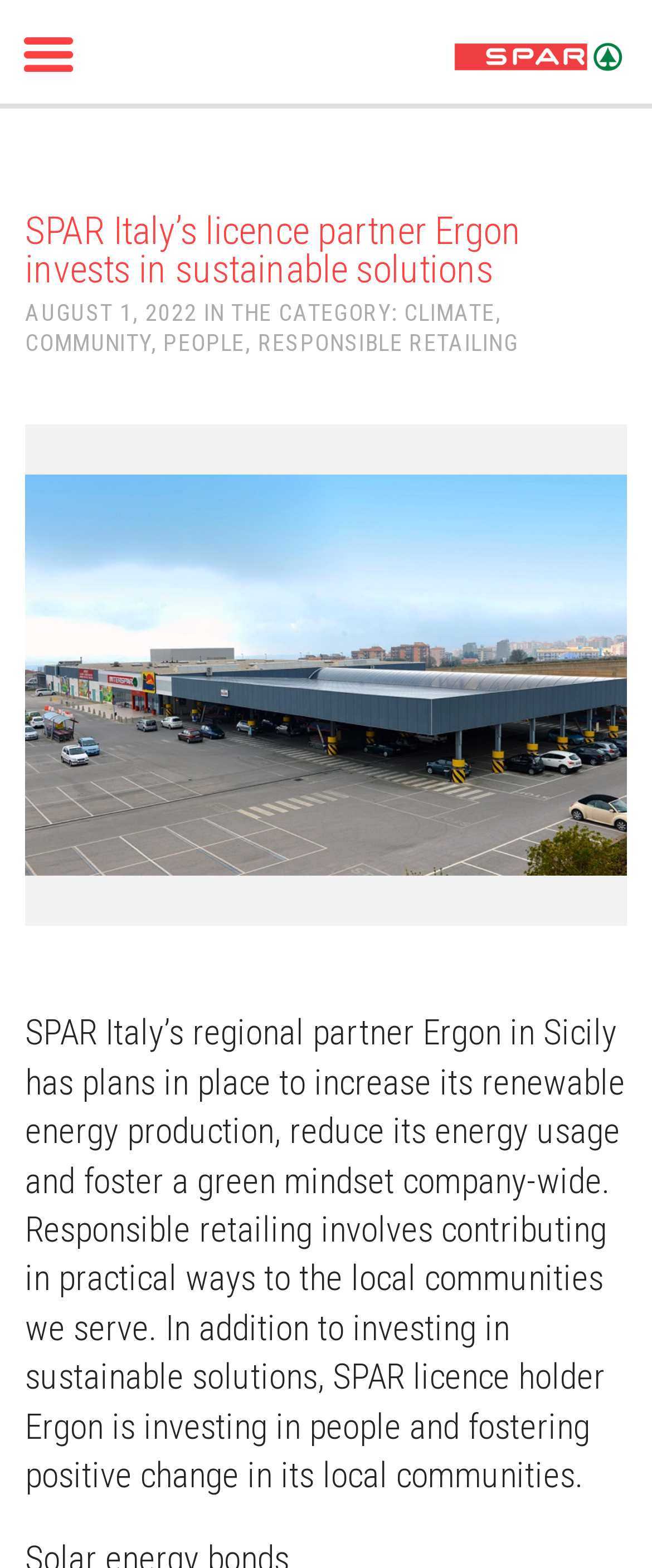Determine the bounding box coordinates in the format (top-left x, top-left y, bottom-right x, bottom-right y). Ensure all values are floating point numbers between 0 and 1. Identify the bounding box of the UI element described by: SPAR International

[0.695, 0.027, 0.964, 0.046]